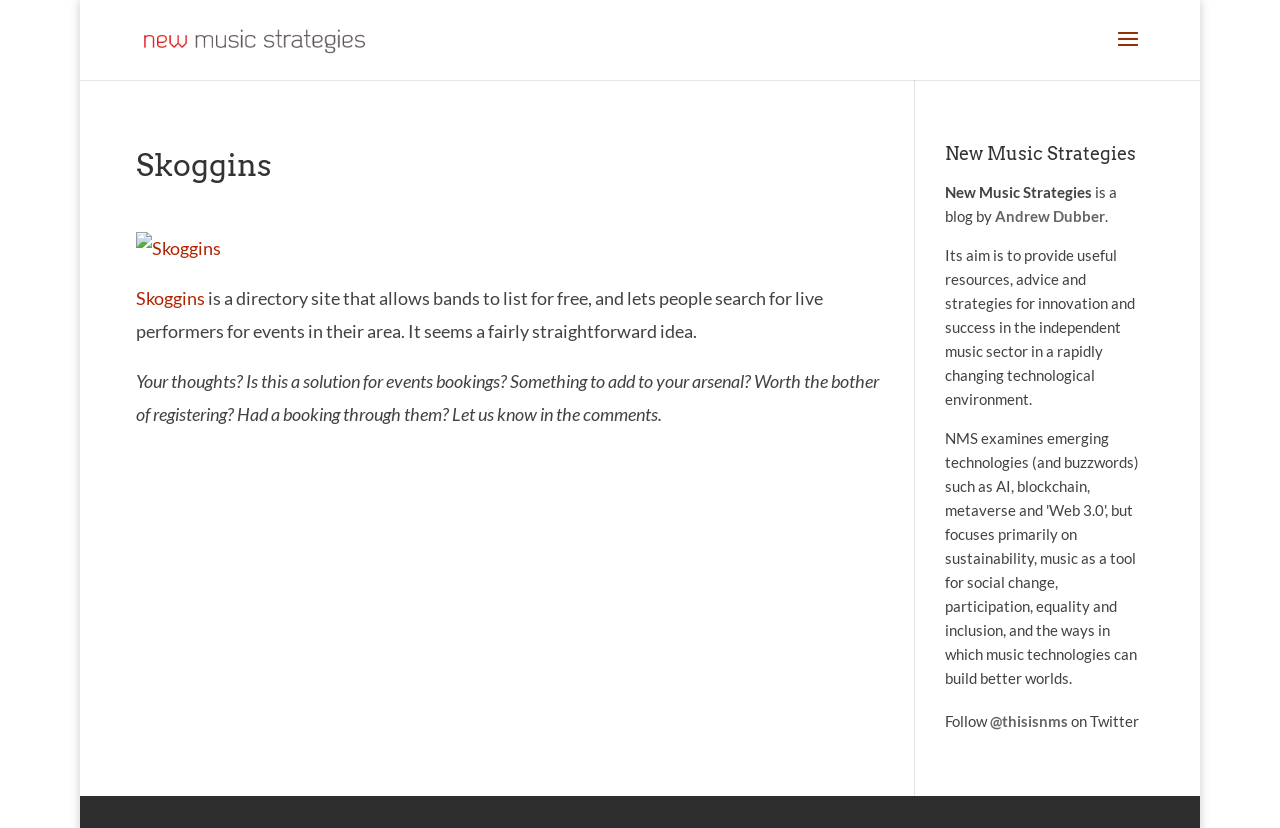Offer a meticulous caption that includes all visible features of the webpage.

The webpage is about Skoggins, a directory site that allows bands to list for free and enables people to search for live performers for events in their area. At the top left, there is a link to "New Music Strategies" accompanied by an image with the same name. Below this, there is an article section that takes up most of the page. 

In the article section, there is a heading "Skoggins" at the top, followed by two links with the same name, each accompanied by an image. Below these links, there is a paragraph of text that describes Skoggins as a directory site that allows bands to list for free and enables people to search for live performers for events in their area. 

Further down, there is another paragraph of text that asks for users' thoughts on Skoggins, whether it is a solution for events bookings, and if it is worth registering. 

On the right side of the page, there is a section with a heading "New Music Strategies". Below this heading, there is a text "is a blog by" followed by a link to "Andrew Dubber". Next to this link, there is a period and a text that describes the aim of the blog, which is to provide useful resources, advice, and strategies for innovation and success in the independent music sector. 

At the bottom right, there is a text "Follow" followed by a link to "@thisisnms" on Twitter.